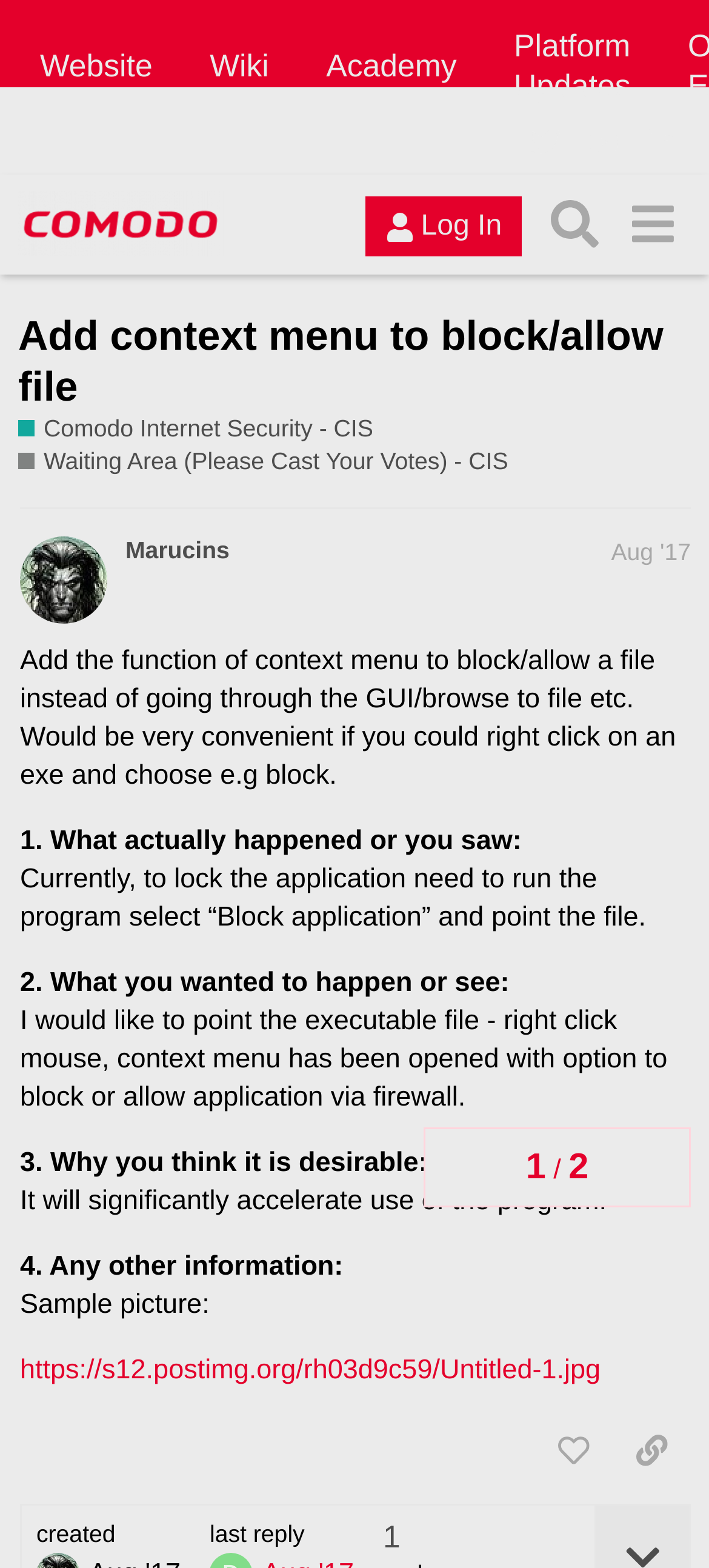Identify the bounding box coordinates for the element you need to click to achieve the following task: "Visit the 'Comodo Forum' page". The coordinates must be four float values ranging from 0 to 1, formatted as [left, top, right, bottom].

[0.026, 0.122, 0.314, 0.164]